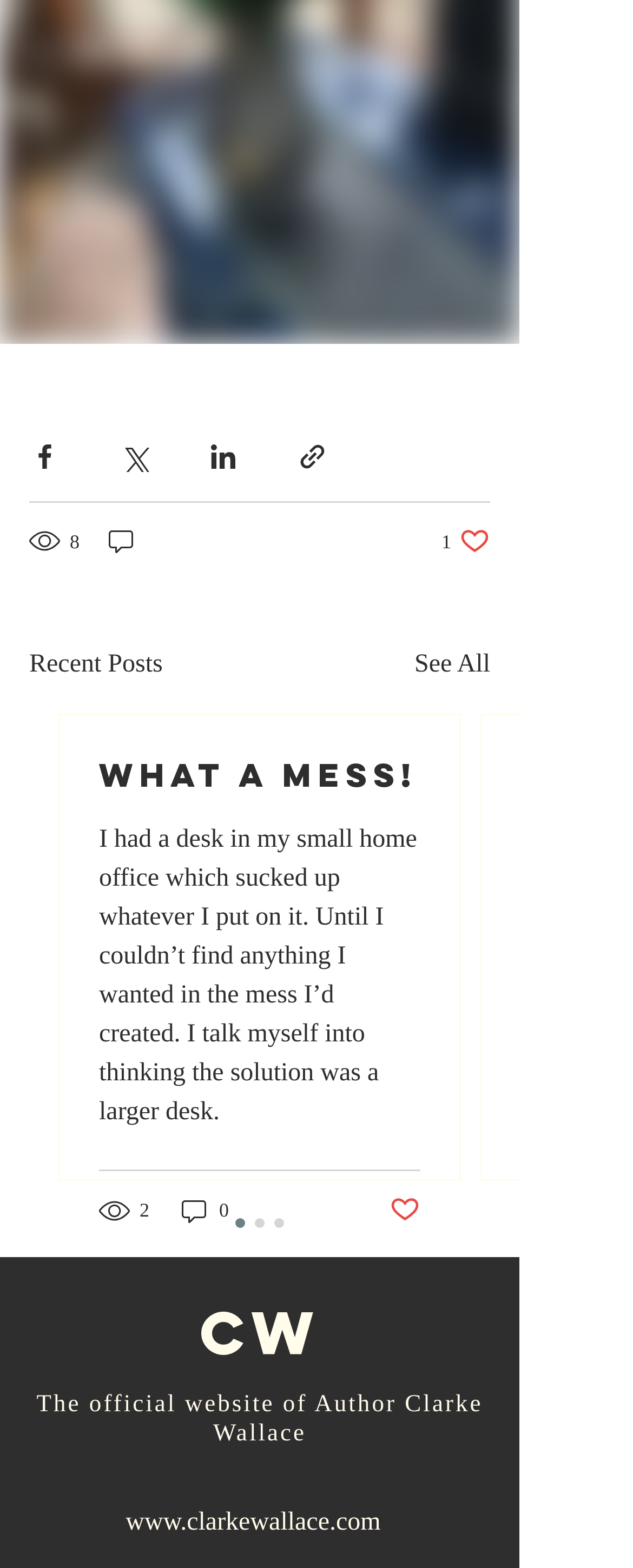Please identify the bounding box coordinates of the clickable region that I should interact with to perform the following instruction: "View recent posts". The coordinates should be expressed as four float numbers between 0 and 1, i.e., [left, top, right, bottom].

[0.046, 0.412, 0.257, 0.437]